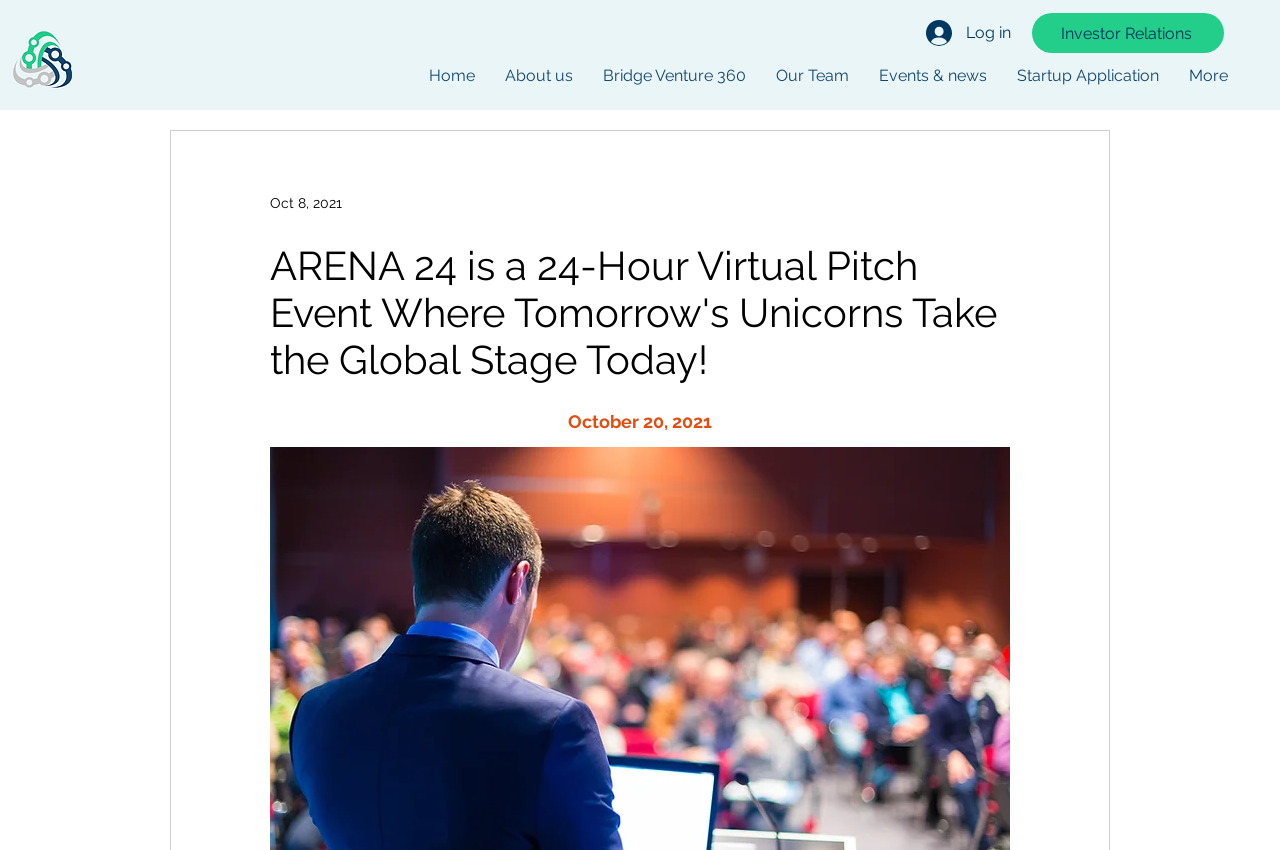Find the bounding box coordinates of the element to click in order to complete the given instruction: "Apply as a startup."

[0.783, 0.072, 0.917, 0.107]